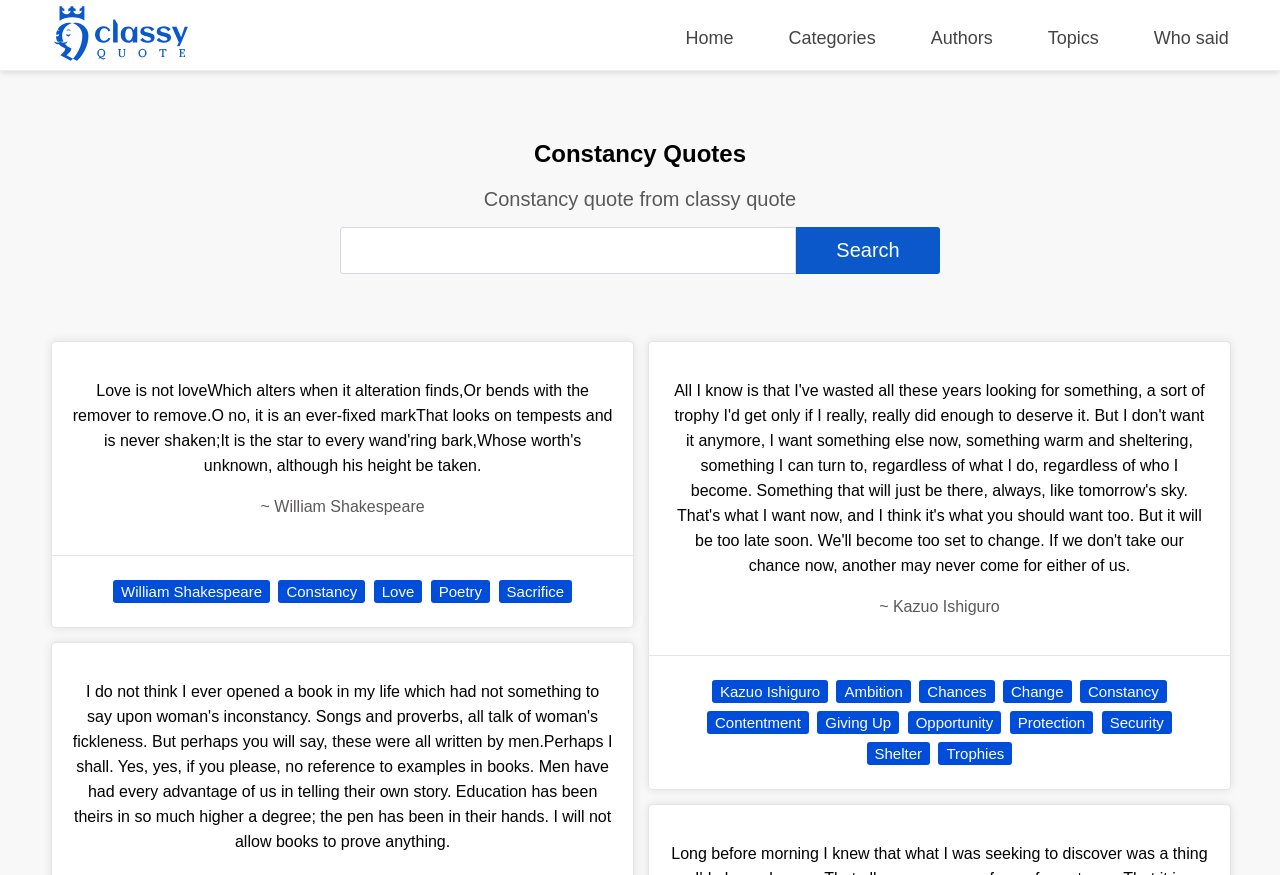Please identify the bounding box coordinates of the element that needs to be clicked to perform the following instruction: "Explore quotes about 'Love'".

[0.292, 0.663, 0.33, 0.689]